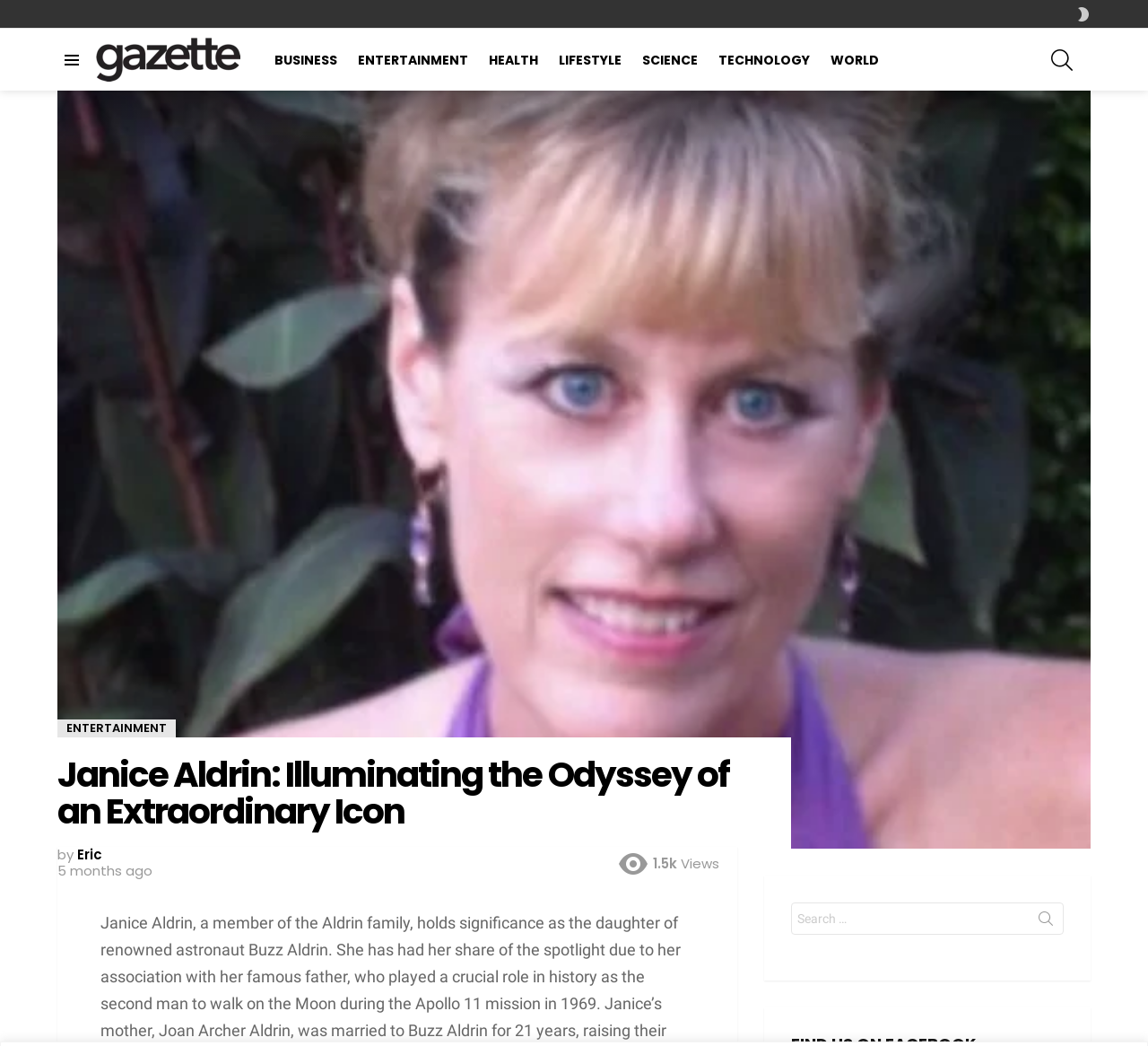Please identify the bounding box coordinates of the element that needs to be clicked to execute the following command: "Check the search result". Provide the bounding box using four float numbers between 0 and 1, formatted as [left, top, right, bottom].

[0.916, 0.04, 0.934, 0.074]